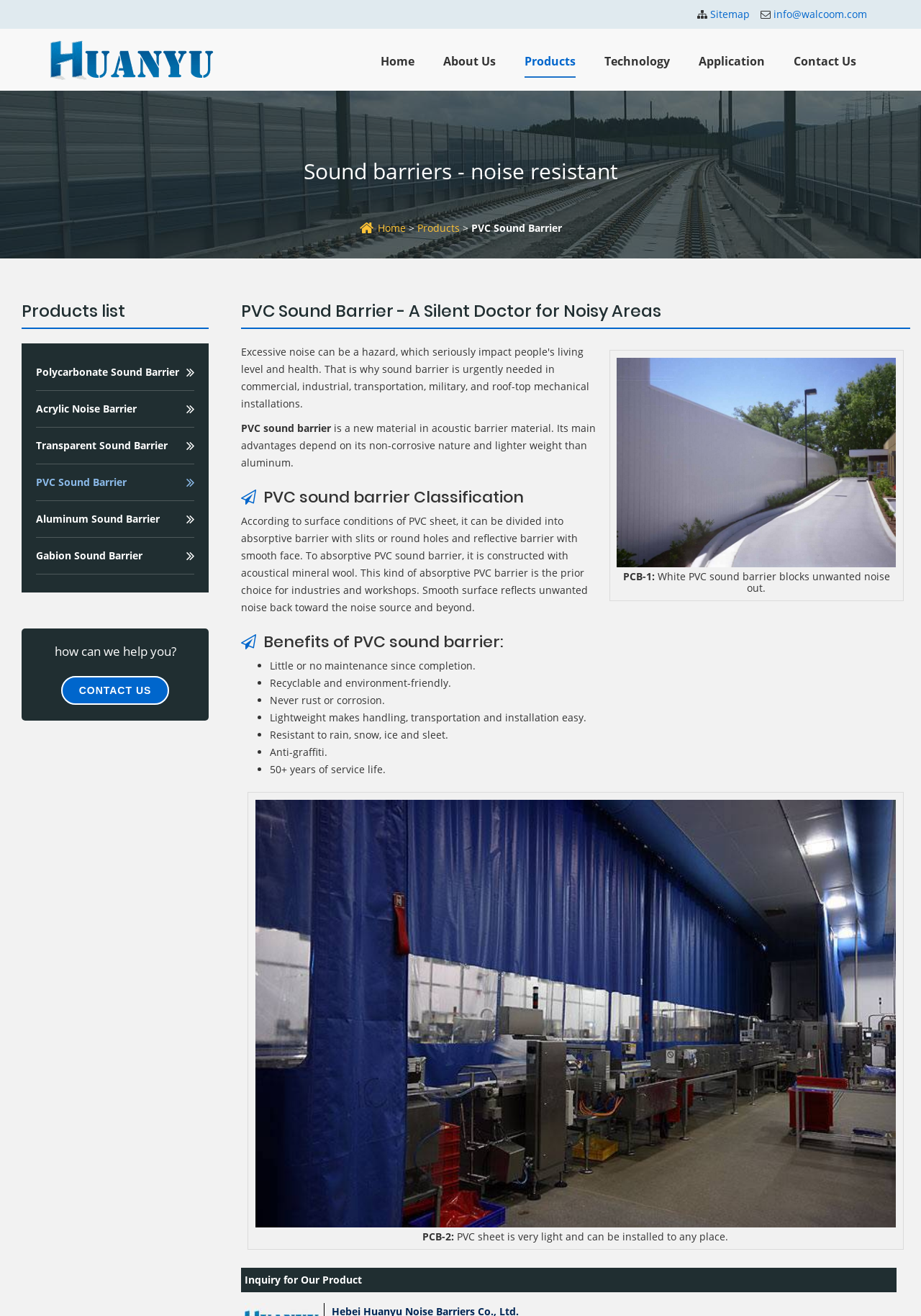Using the details from the image, please elaborate on the following question: What is the contact email?

The contact email can be found at the top right corner of the webpage, which is described as 'info@walcoom.com'.